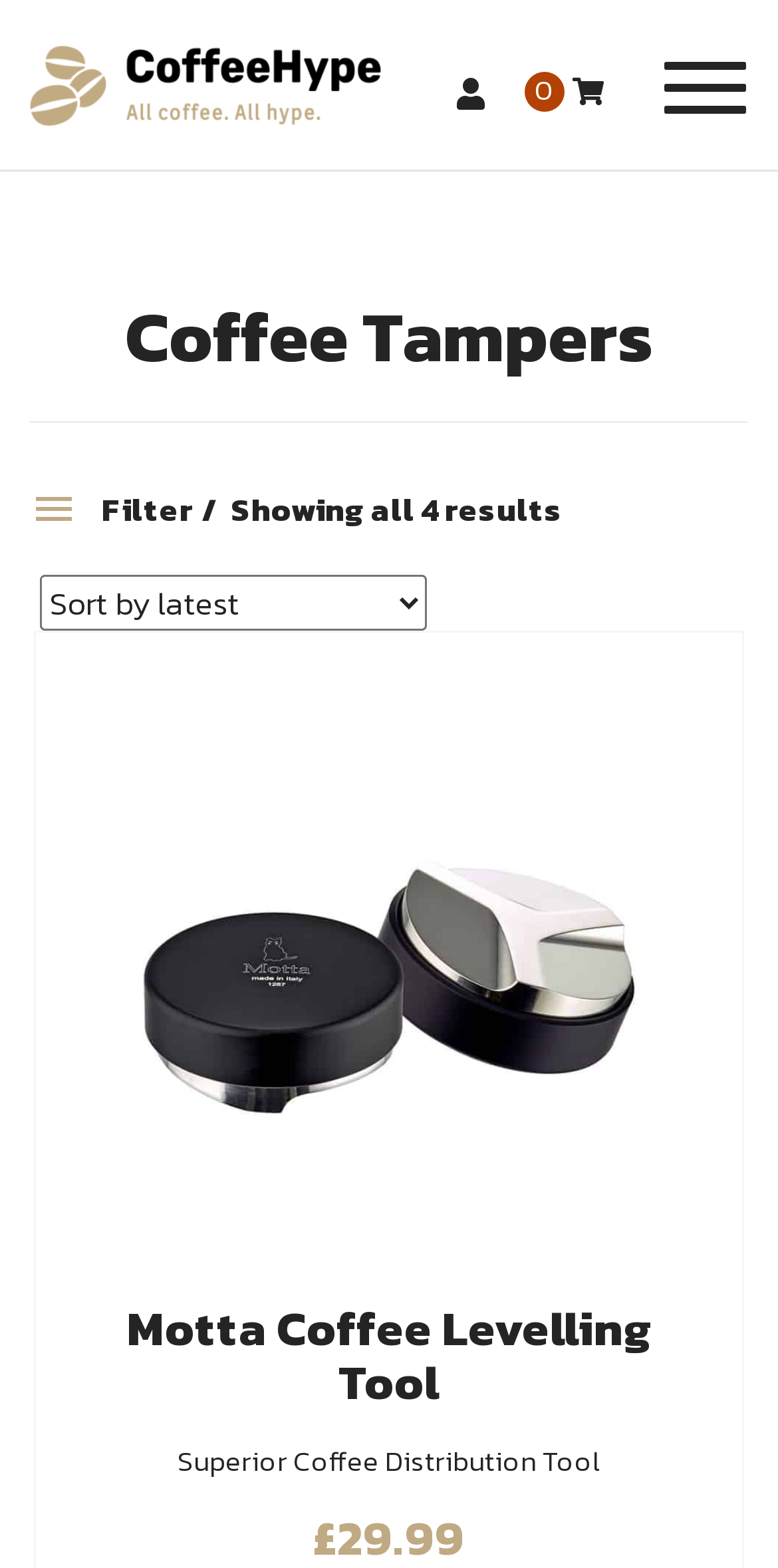Reply to the question with a brief word or phrase: What is the name of the first product?

Motta Coffee Levelling Tool